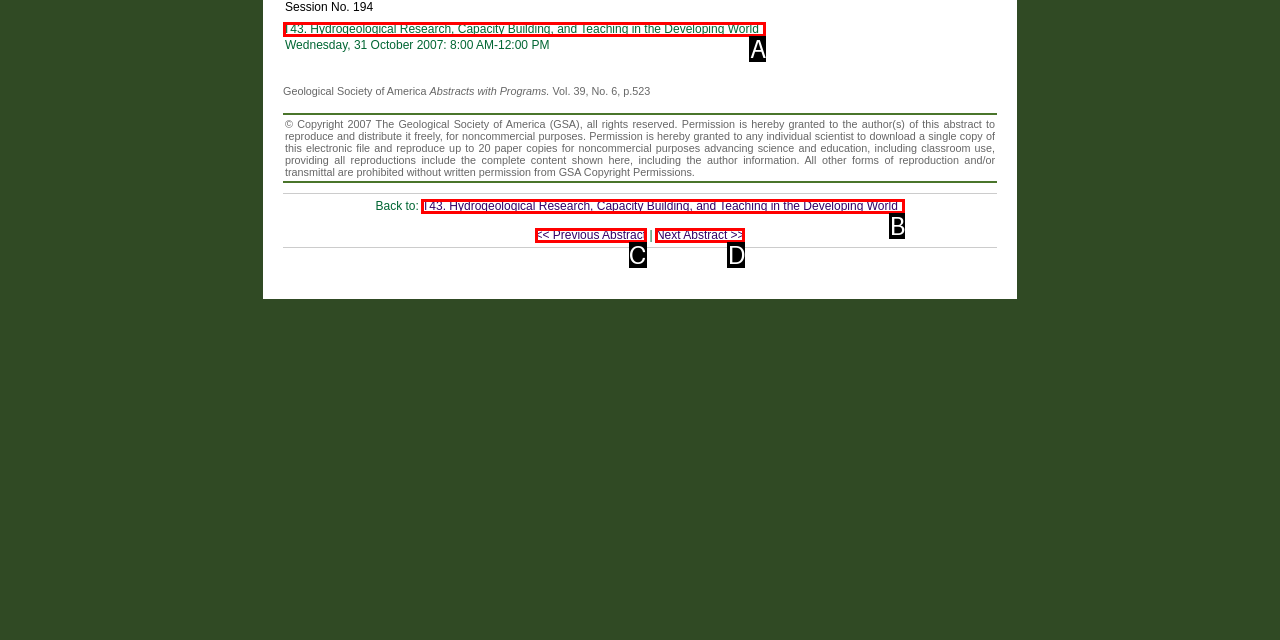Choose the option that matches the following description: << Previous Abstract
Answer with the letter of the correct option.

C